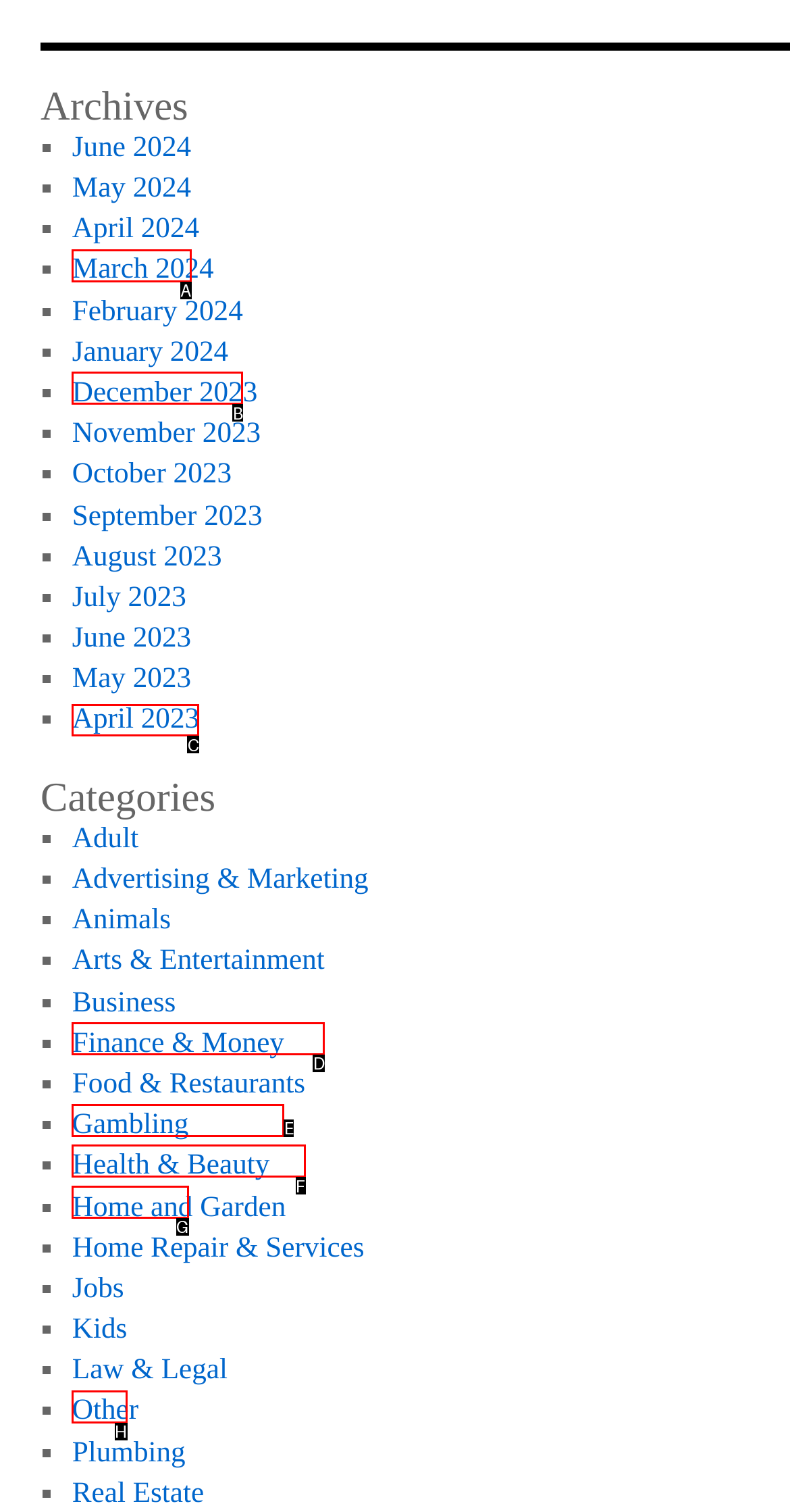Choose the HTML element to click for this instruction: view October 2015 Answer with the letter of the correct choice from the given options.

None